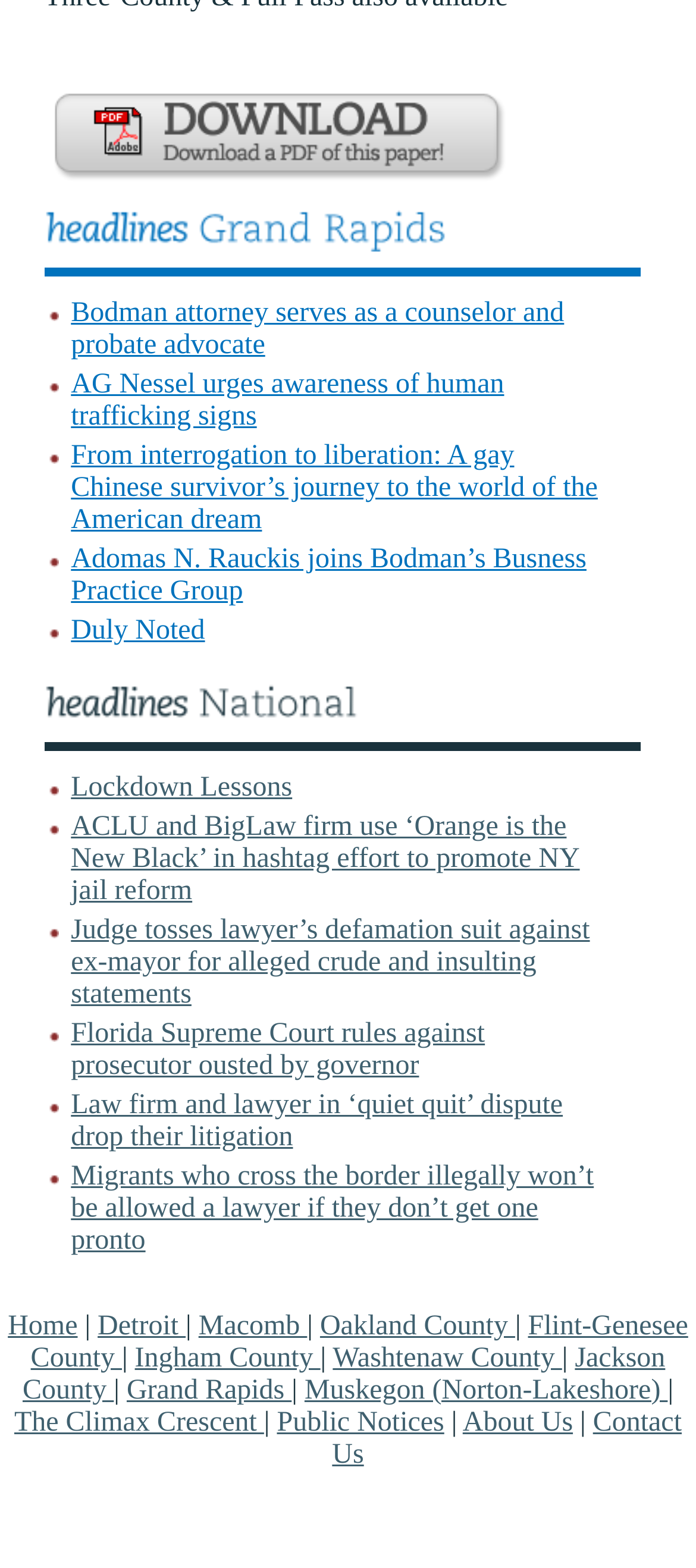Based on the image, provide a detailed and complete answer to the question: 
How many canvas elements are there under the 'headlines Grand Rapids' category?

Under the 'headlines Grand Rapids' category, there are 4 canvas elements which are indicated by the Canvas elements with bounding boxes starting from [0.056, 0.132, 0.312, 0.161] to [0.456, 0.132, 0.684, 0.161].